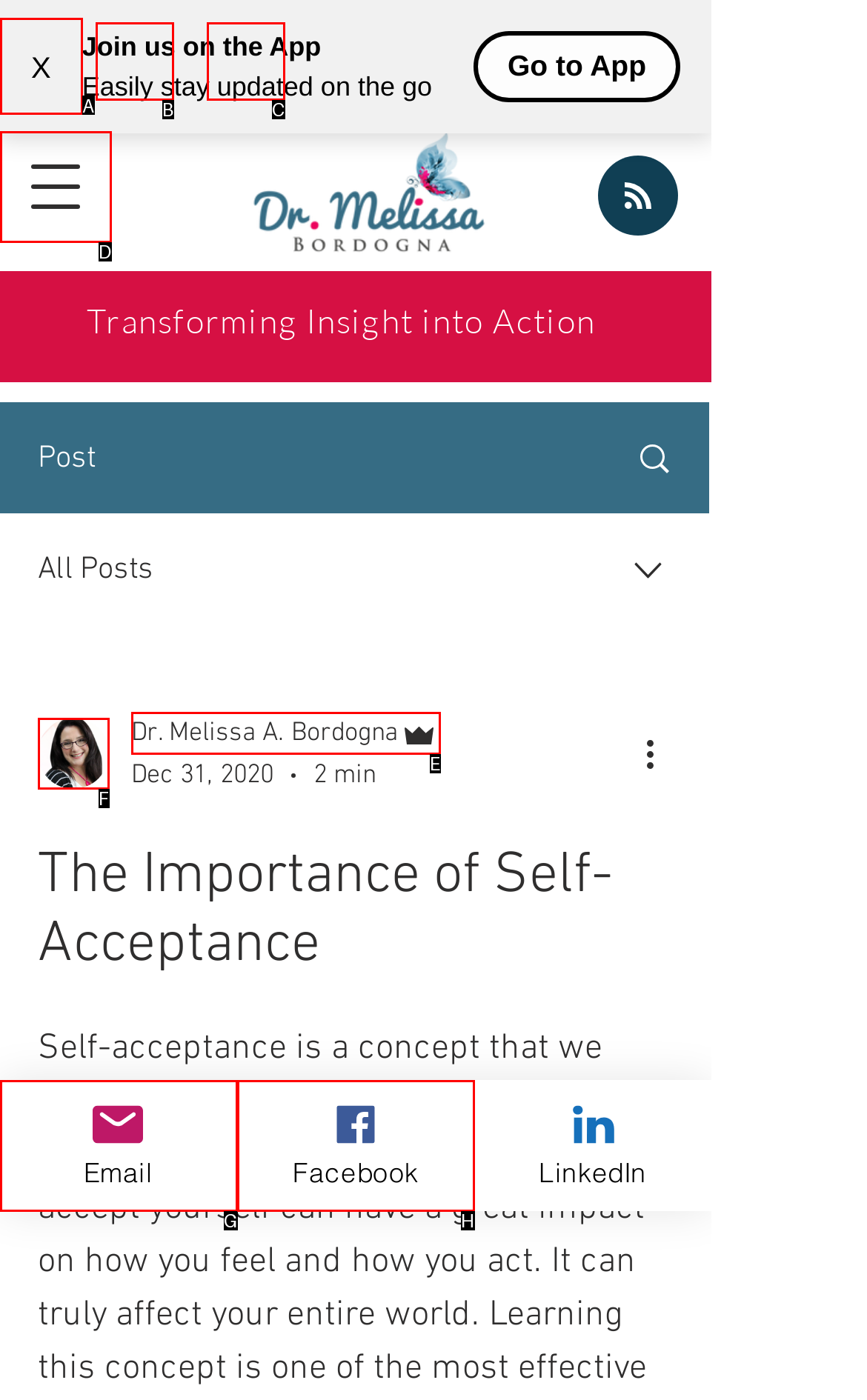Choose the letter that corresponds to the correct button to accomplish the task: Click the 'X' button
Reply with the letter of the correct selection only.

A